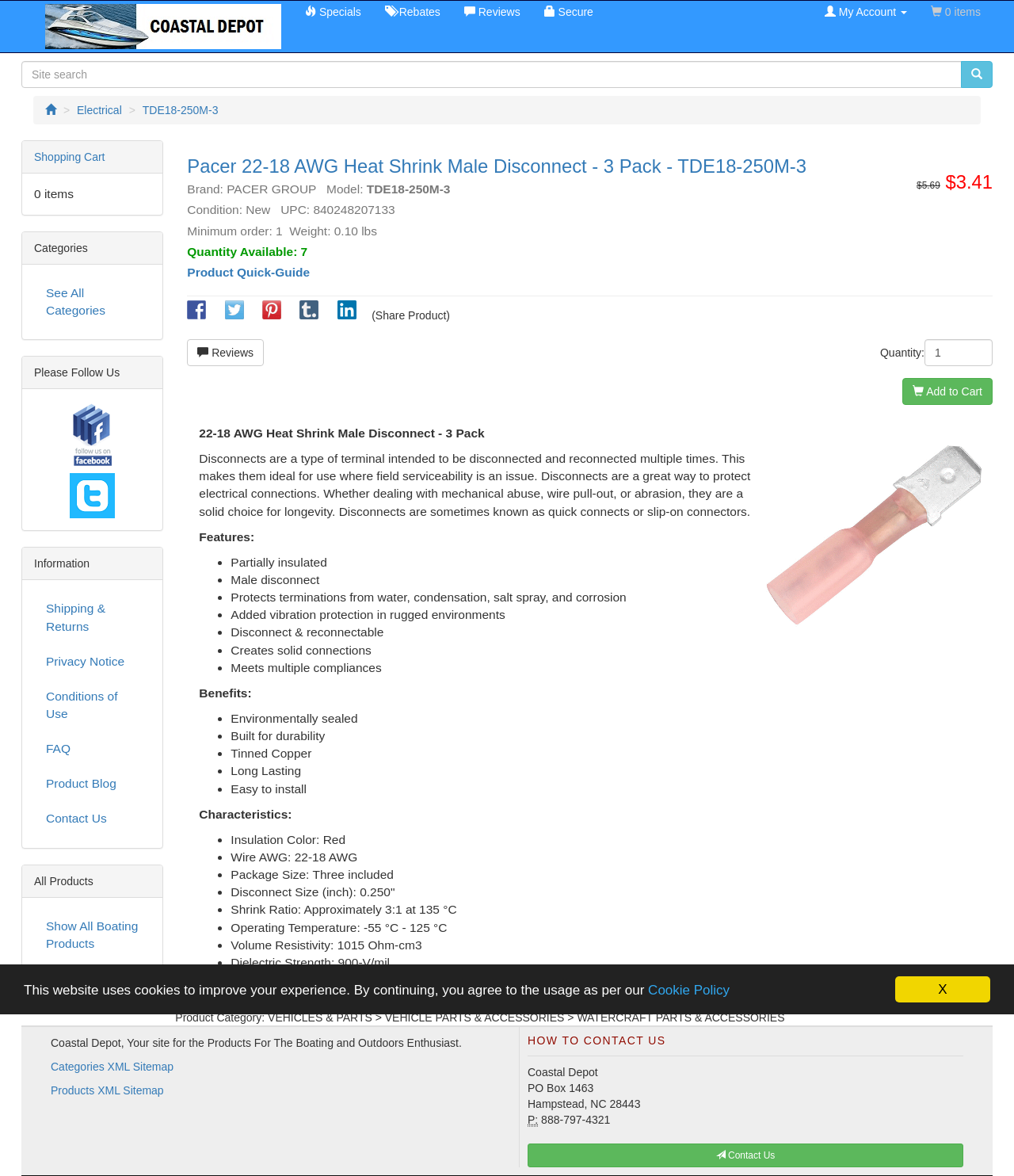Locate the bounding box coordinates of the segment that needs to be clicked to meet this instruction: "Search for products".

[0.021, 0.052, 0.948, 0.075]